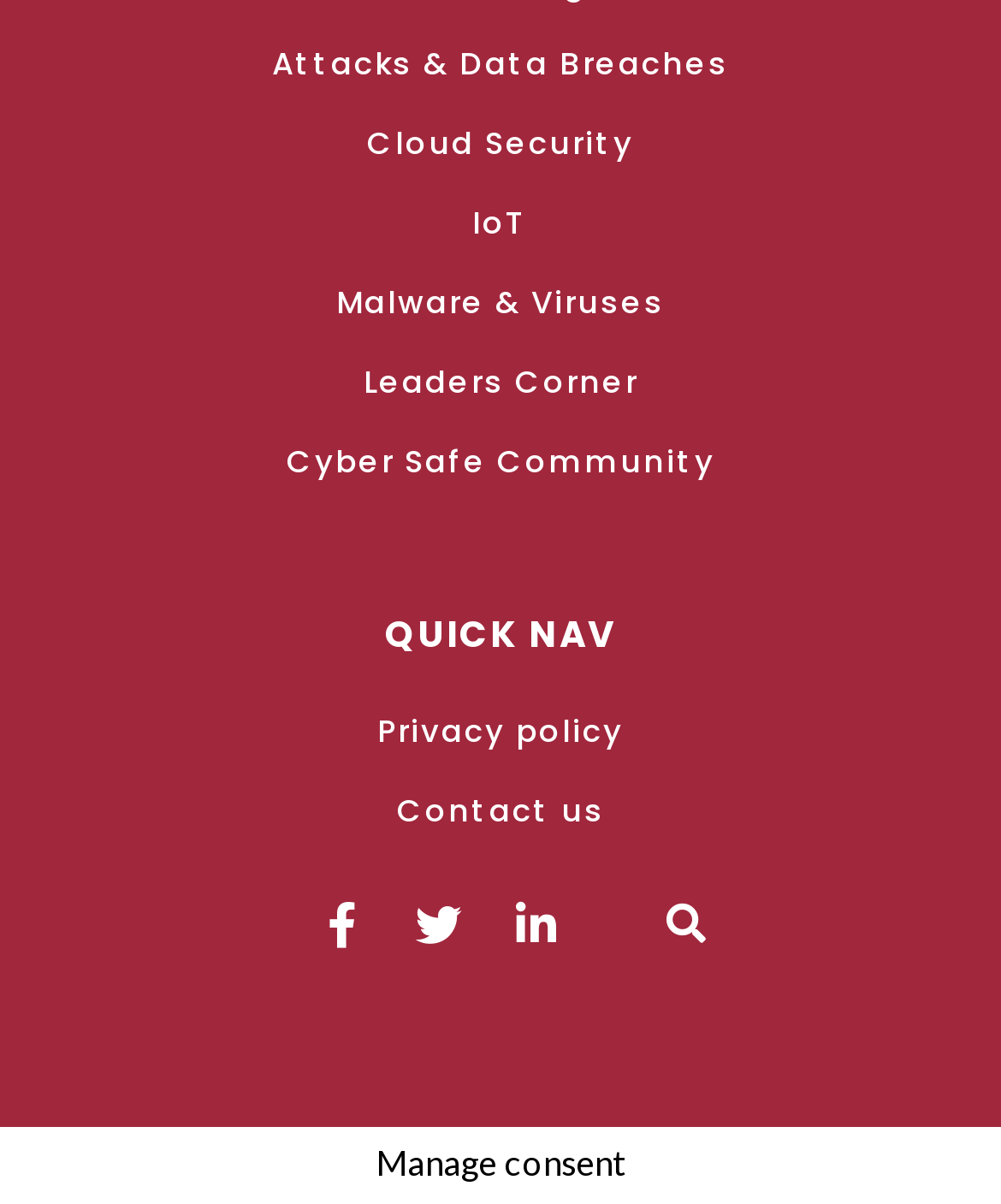Pinpoint the bounding box coordinates of the clickable element to carry out the following instruction: "Follow on Facebook."

[0.318, 0.748, 0.364, 0.786]